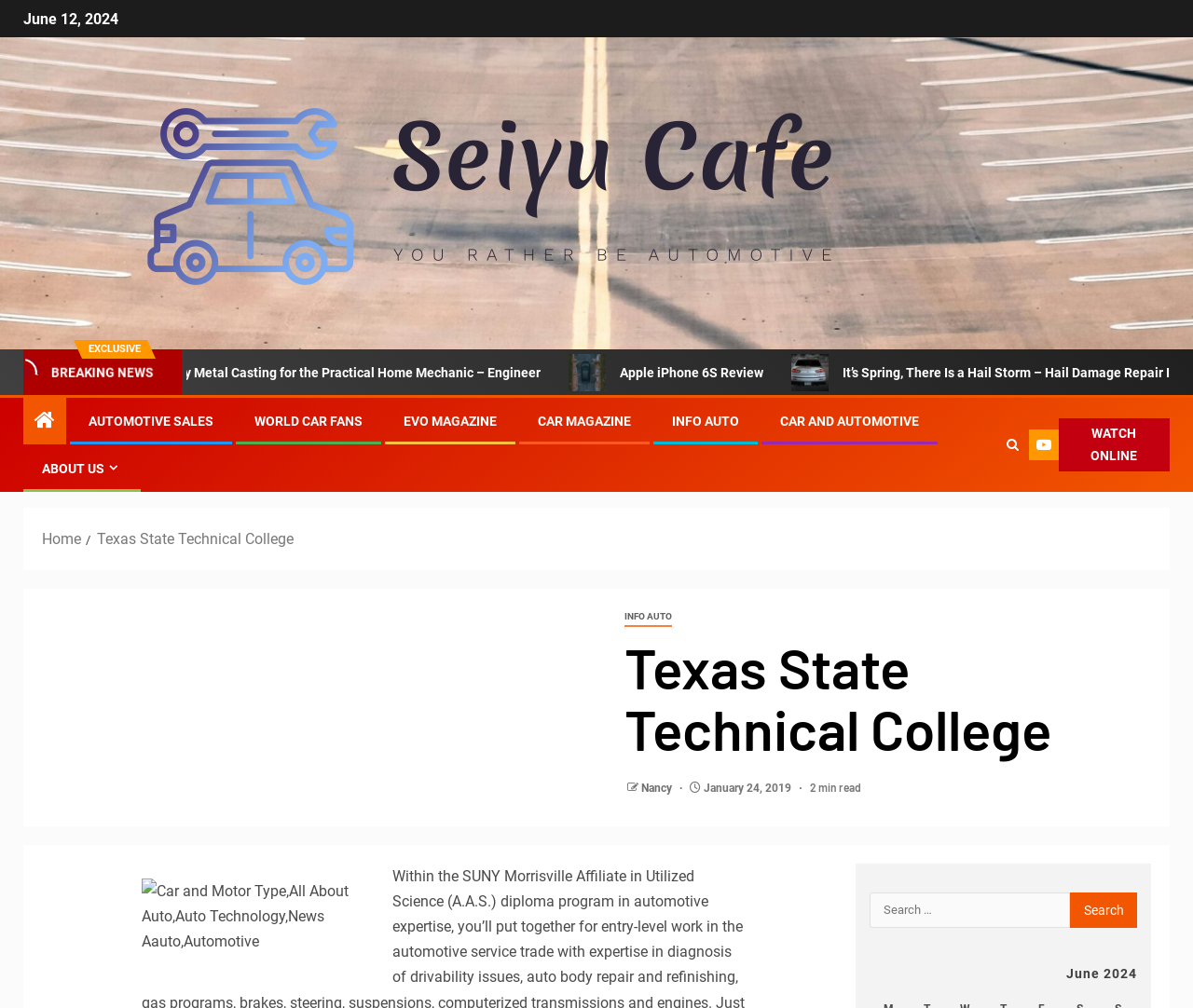Determine the bounding box coordinates for the region that must be clicked to execute the following instruction: "Visit AUTOMOTIVE SALES page".

[0.074, 0.41, 0.179, 0.425]